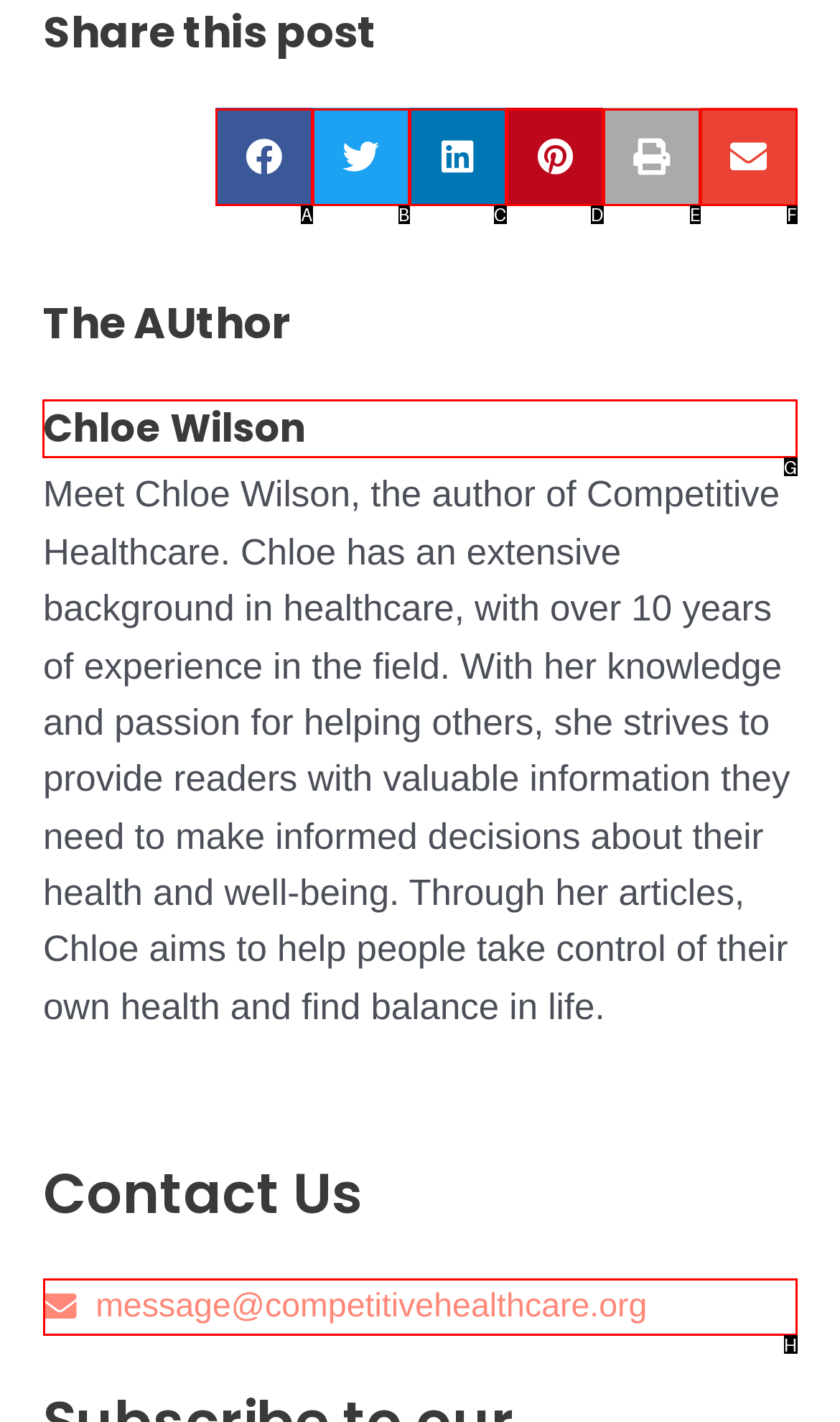Tell me which one HTML element I should click to complete the following instruction: Read about the author
Answer with the option's letter from the given choices directly.

G